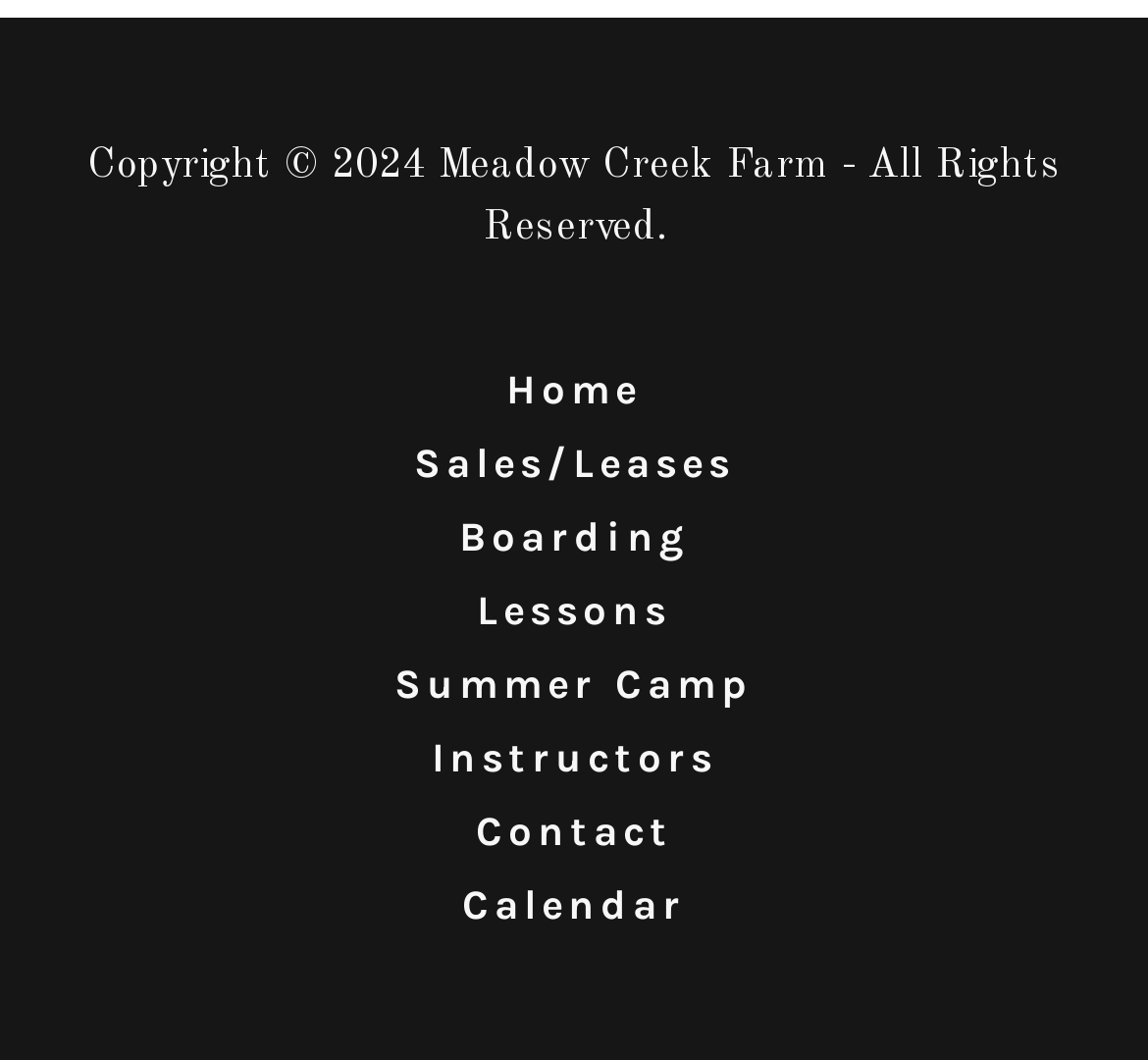What is the purpose of the 'Instructors' link?
Kindly answer the question with as much detail as you can.

The 'Instructors' link is likely provided to allow users to view information about the instructors at the farm, such as their qualifications, experience, and contact information.